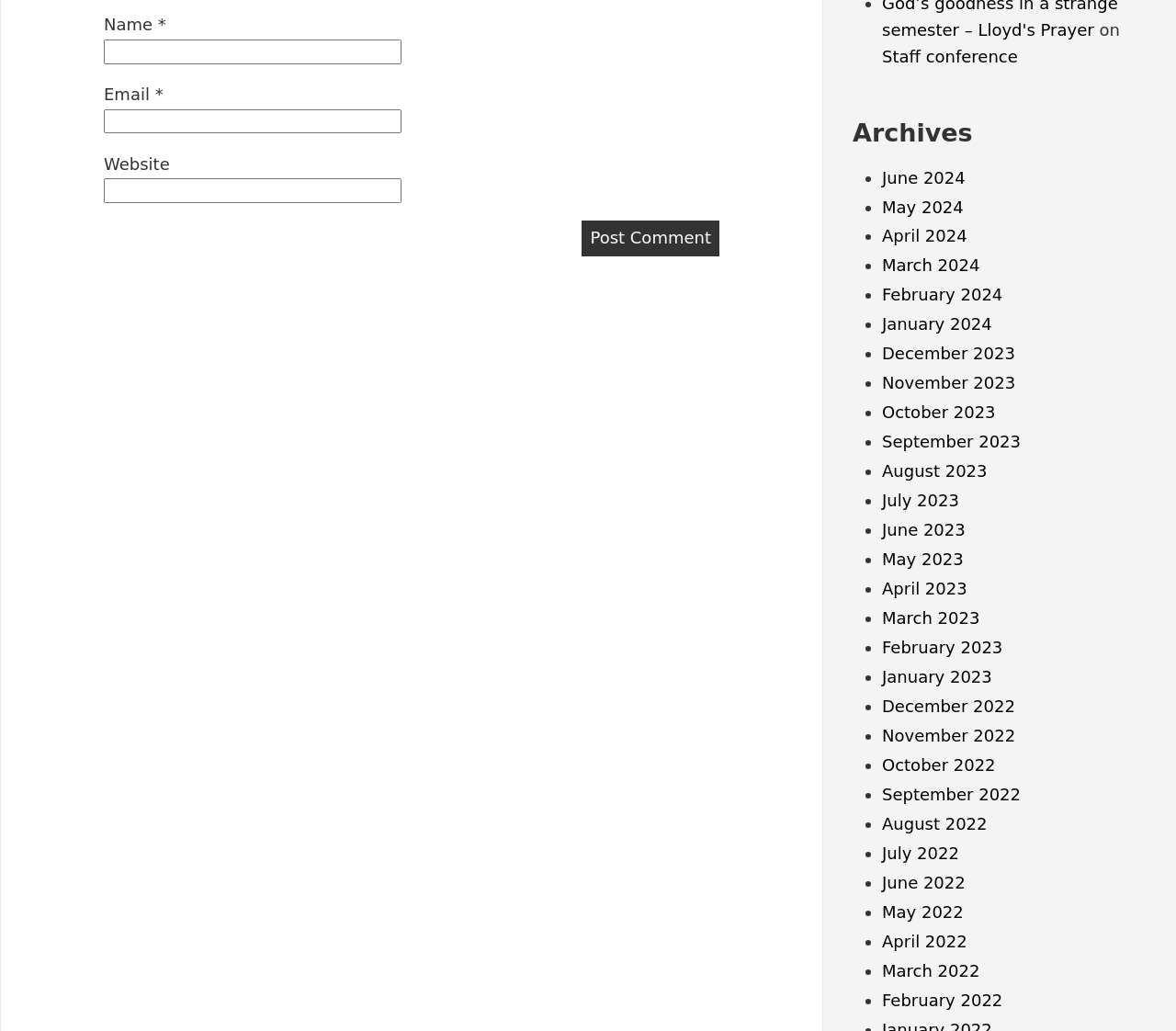Is there a link to a 'Staff conference' on the webpage?
Please provide a detailed and comprehensive answer to the question.

There is a link to a 'Staff conference' located near the top of the webpage, suggesting that it may be a relevant or important event for the website's audience.